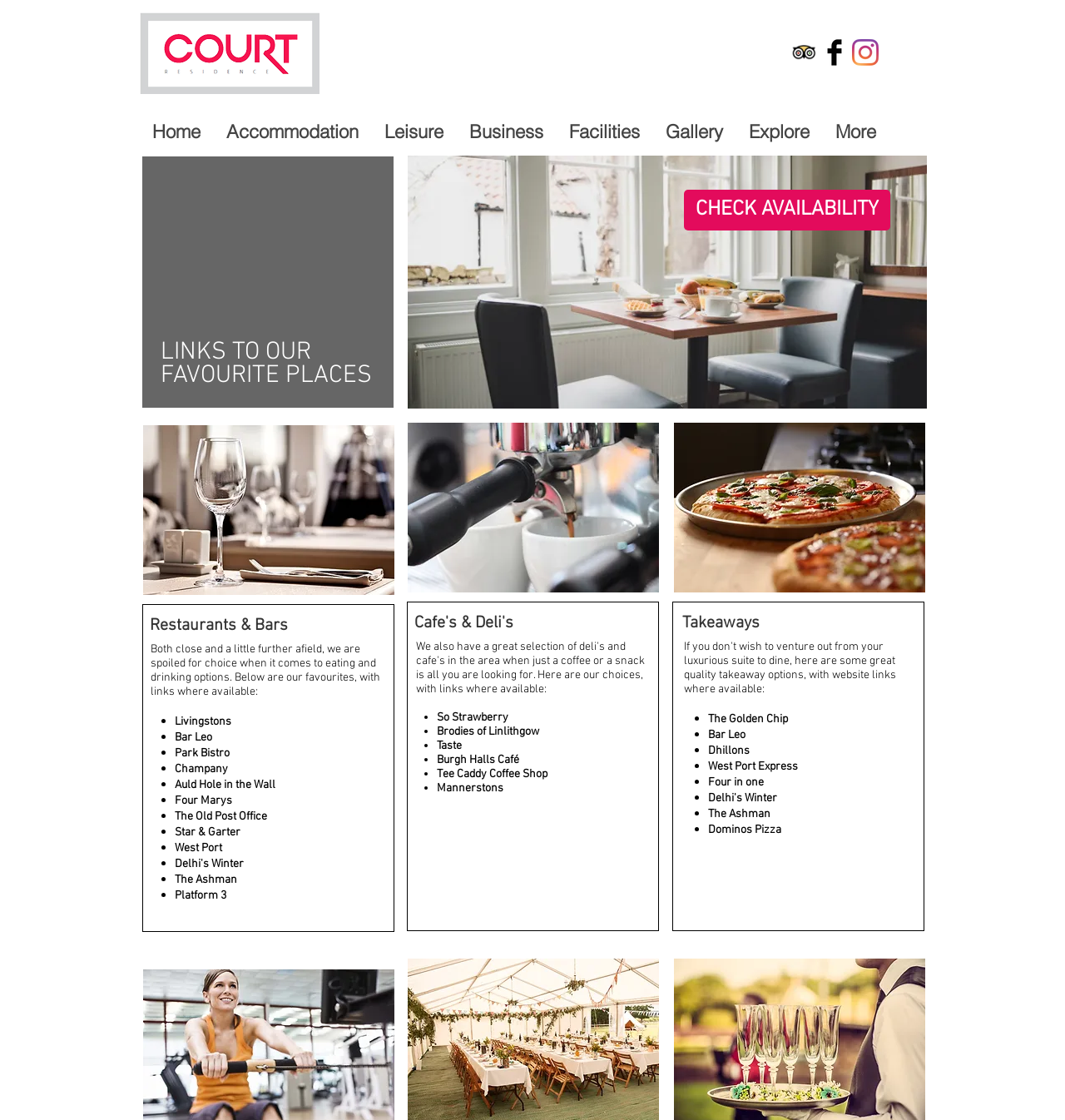Locate the bounding box coordinates of the clickable region to complete the following instruction: "Visit Livingstons."

[0.164, 0.638, 0.217, 0.651]